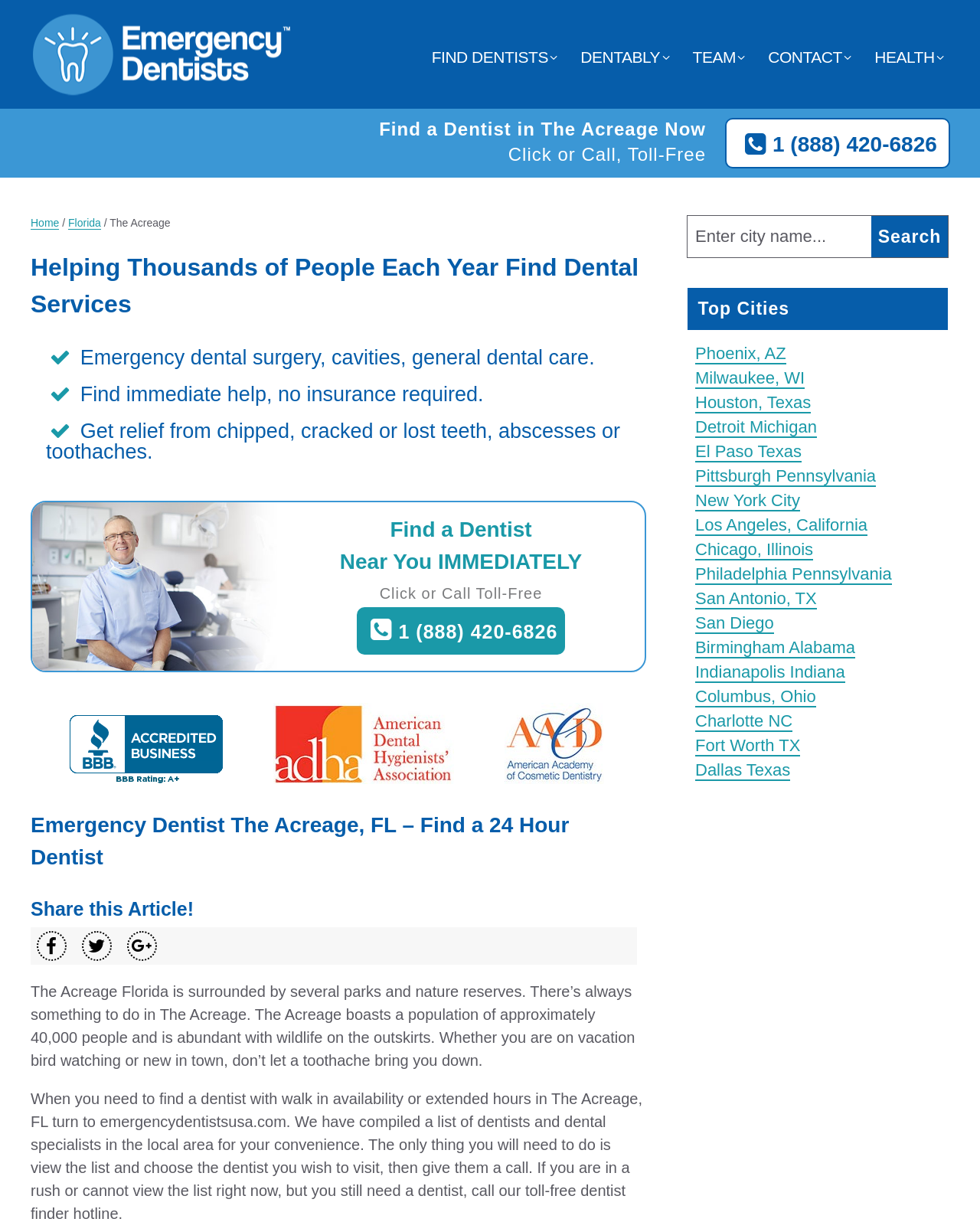Locate the bounding box of the user interface element based on this description: "name="s" placeholder="Enter city name..."".

[0.702, 0.177, 0.889, 0.211]